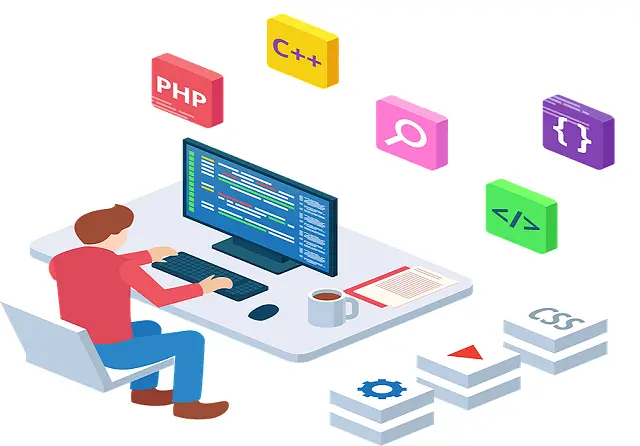Give an elaborate caption for the image.

The image illustrates a developer engaged in customized web development, seated at a sleek desk with a computer displaying lines of code. Surrounding the developer are various programming languages and tools, including icons for PHP, C++, HTML, and CSS, symbolizing the diverse skill set required for modern web development. A notebook and a coffee cup are placed on the desk, indicating a work environment that blends creativity and functionality. This visual encapsulates the versatility and technical expertise involved in creating tailored web solutions, highlighting the importance of enhanced security and customization in addressing specific business needs.